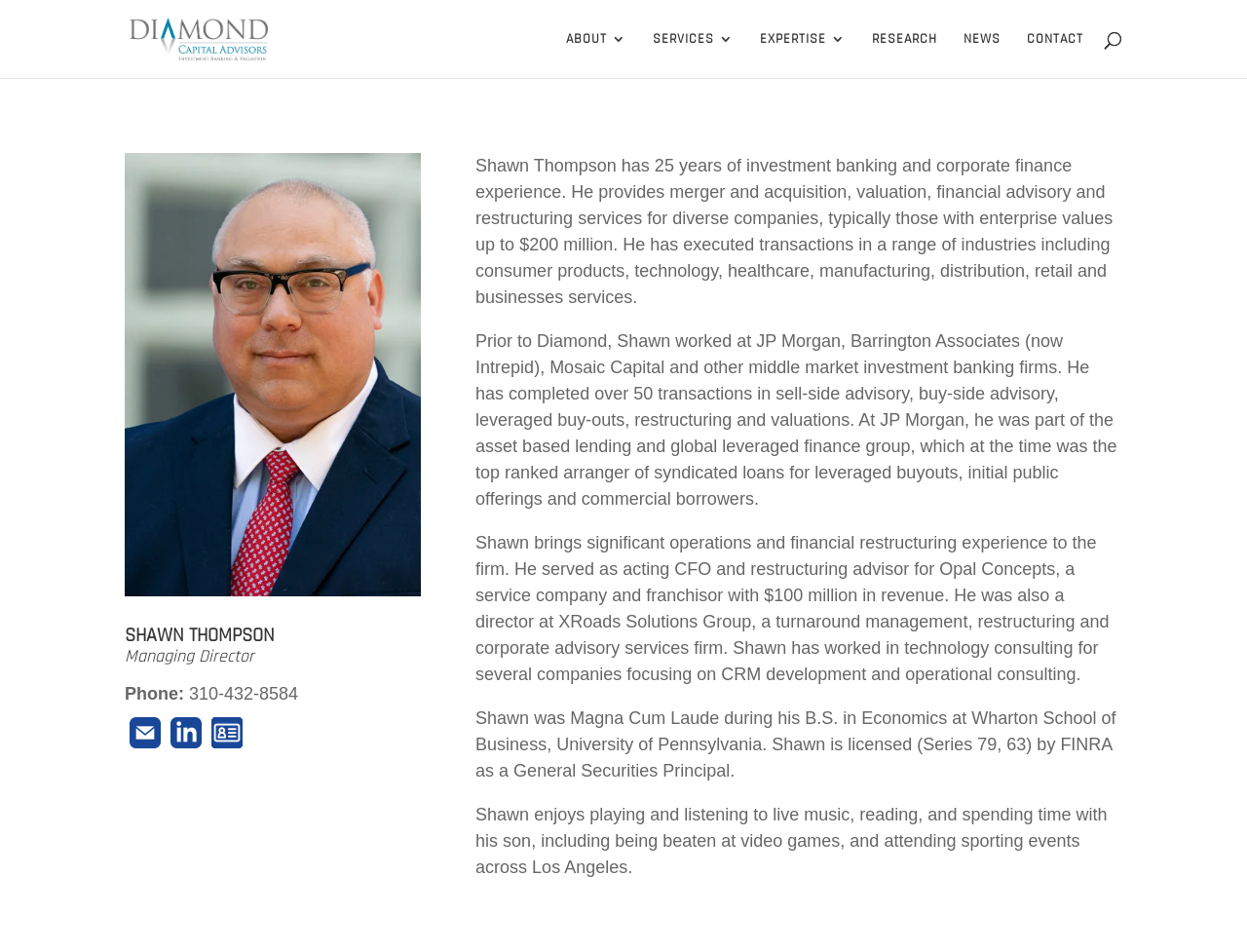Determine the bounding box of the UI element mentioned here: "alt="Diamond Capital Advisors"". The coordinates must be in the format [left, top, right, bottom] with values ranging from 0 to 1.

[0.104, 0.029, 0.289, 0.05]